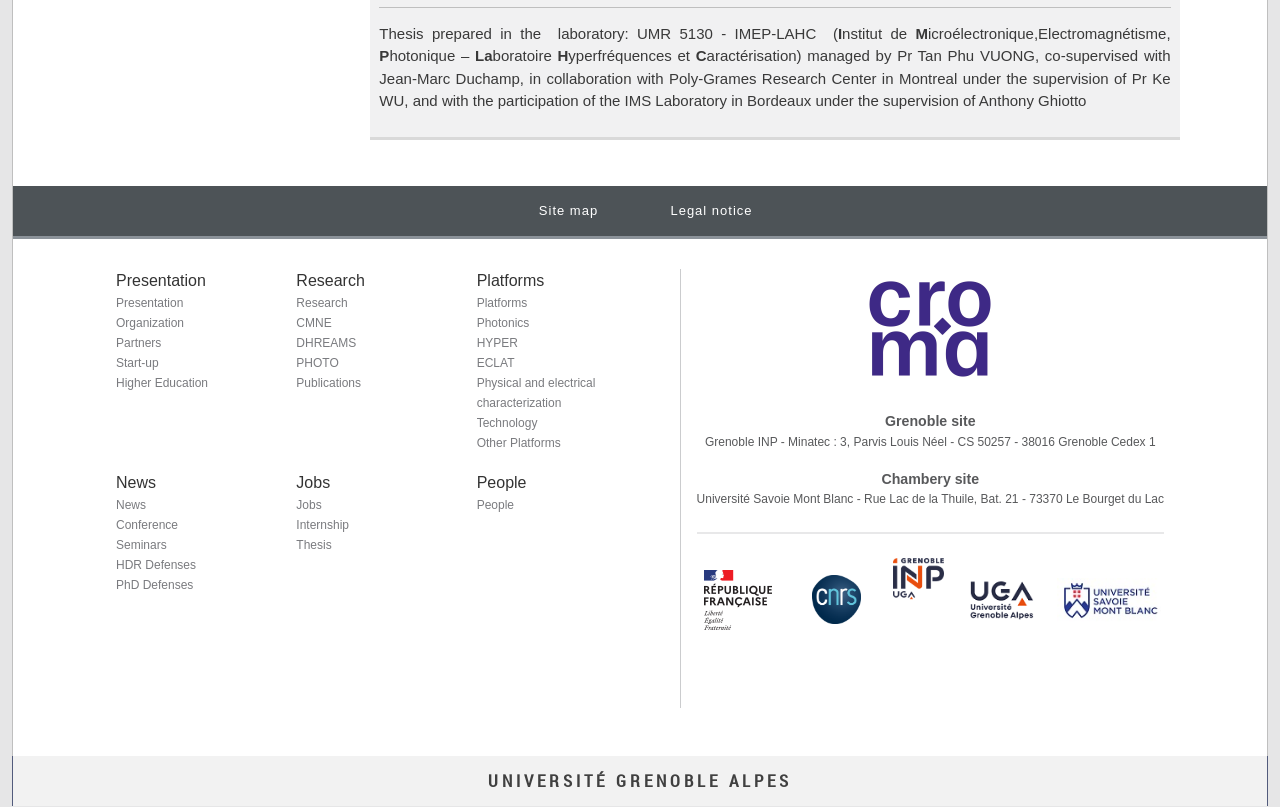Provide the bounding box coordinates of the HTML element this sentence describes: "Physical and electrical characterization". The bounding box coordinates consist of four float numbers between 0 and 1, i.e., [left, top, right, bottom].

[0.372, 0.466, 0.465, 0.509]